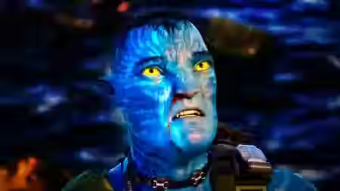What is the character's facial expression?
Refer to the image and give a detailed answer to the question.

The caption states that the character's facial expression conveys a sense of urgency or concern, which is highlighted by their striking yellow eyes.